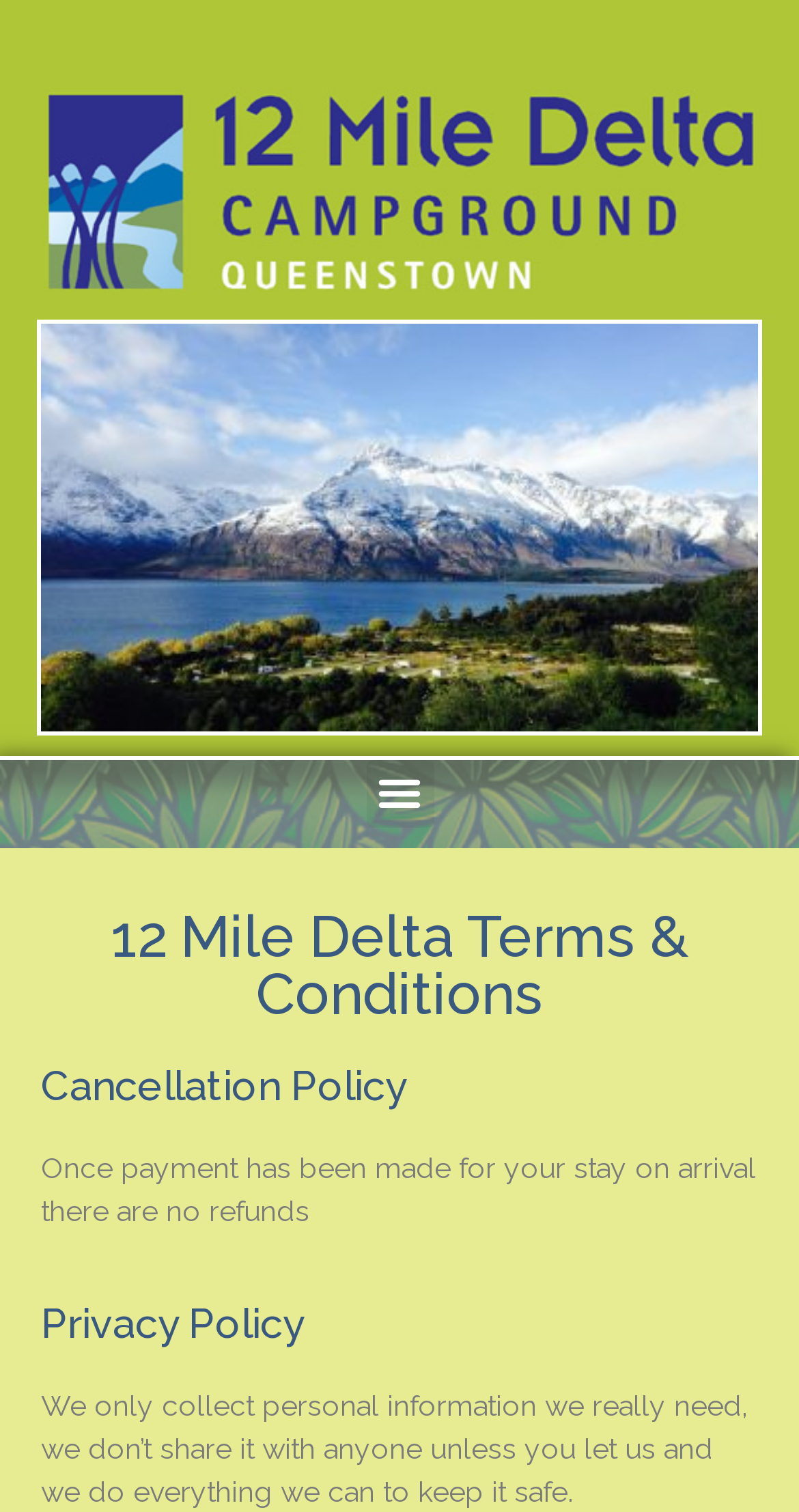What happens to payment after arrival?
Using the visual information, reply with a single word or short phrase.

No refunds